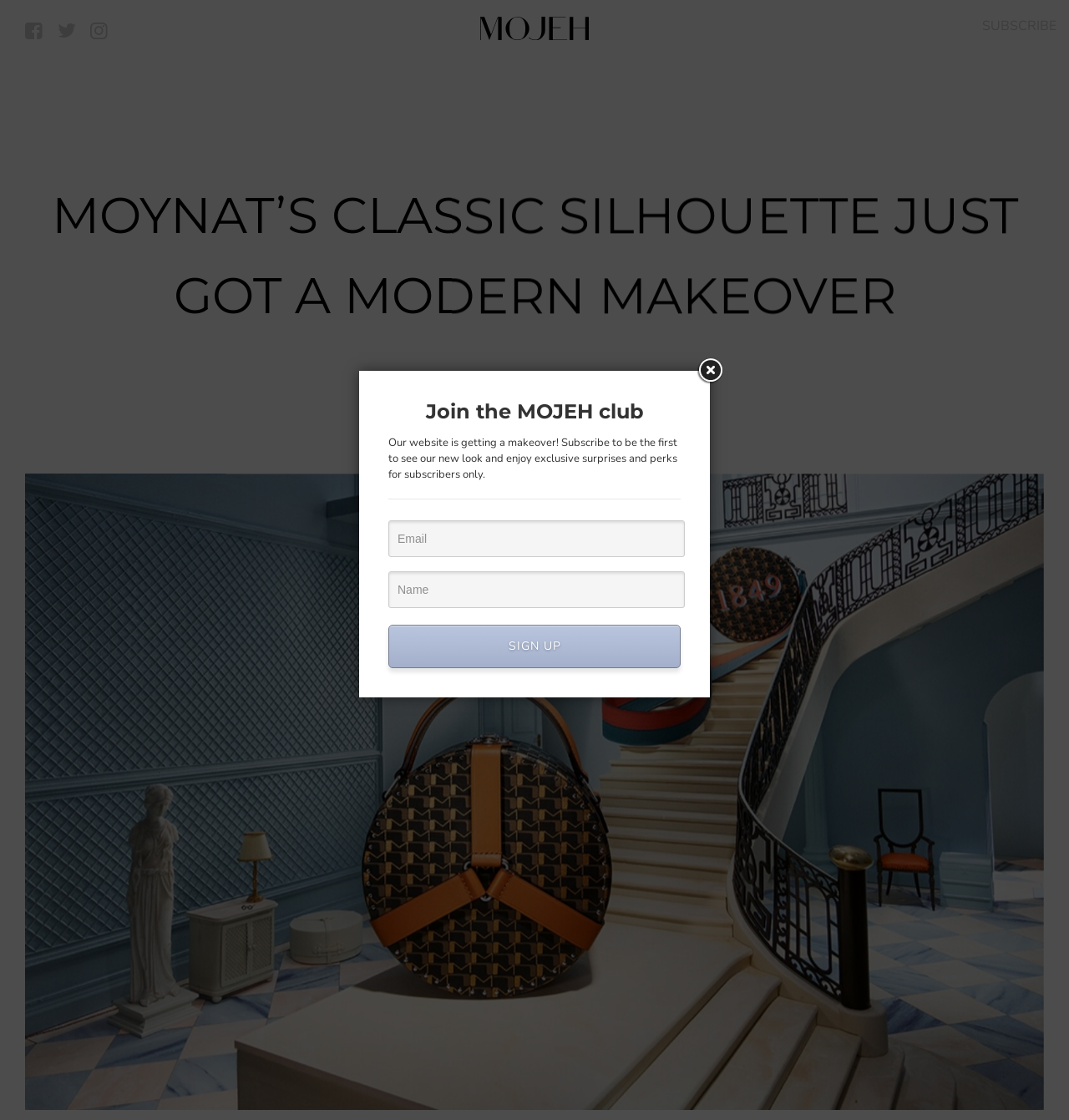Determine the bounding box for the described HTML element: "parent_node: Join the MOJEH club". Ensure the coordinates are four float numbers between 0 and 1 in the format [left, top, right, bottom].

[0.65, 0.318, 0.678, 0.345]